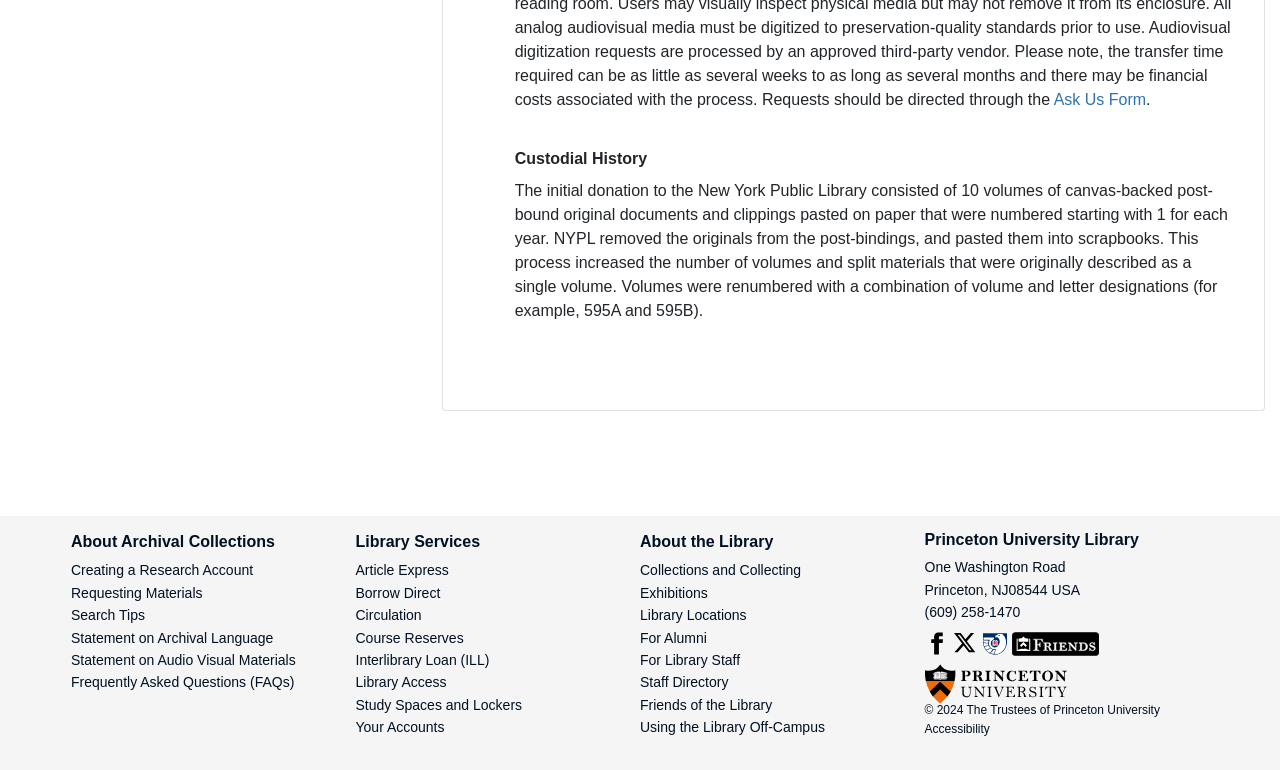What is the address of the library?
Using the information presented in the image, please offer a detailed response to the question.

I found the answer by looking at the static text elements located at the bottom of the webpage, which together form the address of the library.